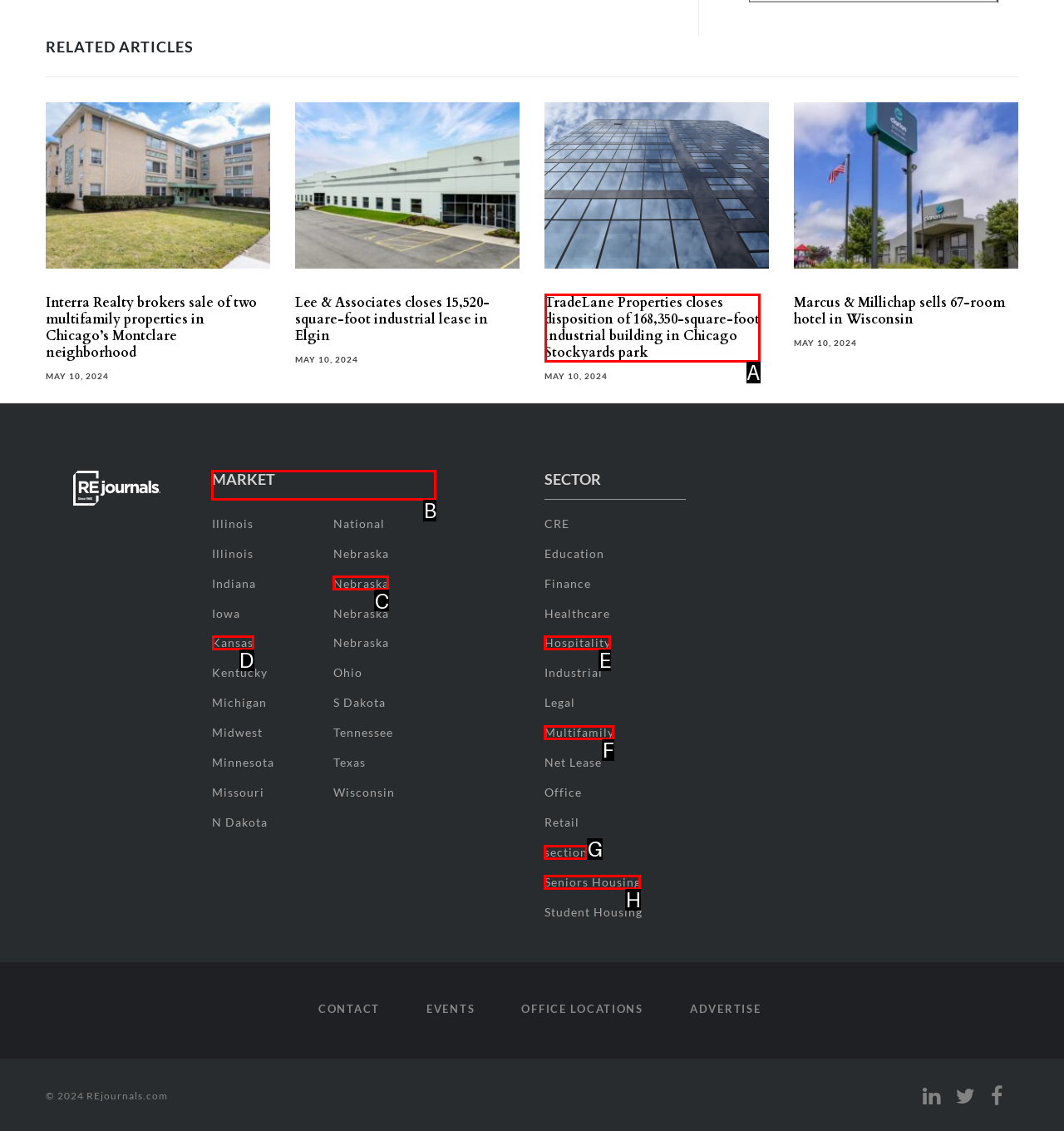Identify the correct UI element to click for the following task: View the 'MARKET' section Choose the option's letter based on the given choices.

B